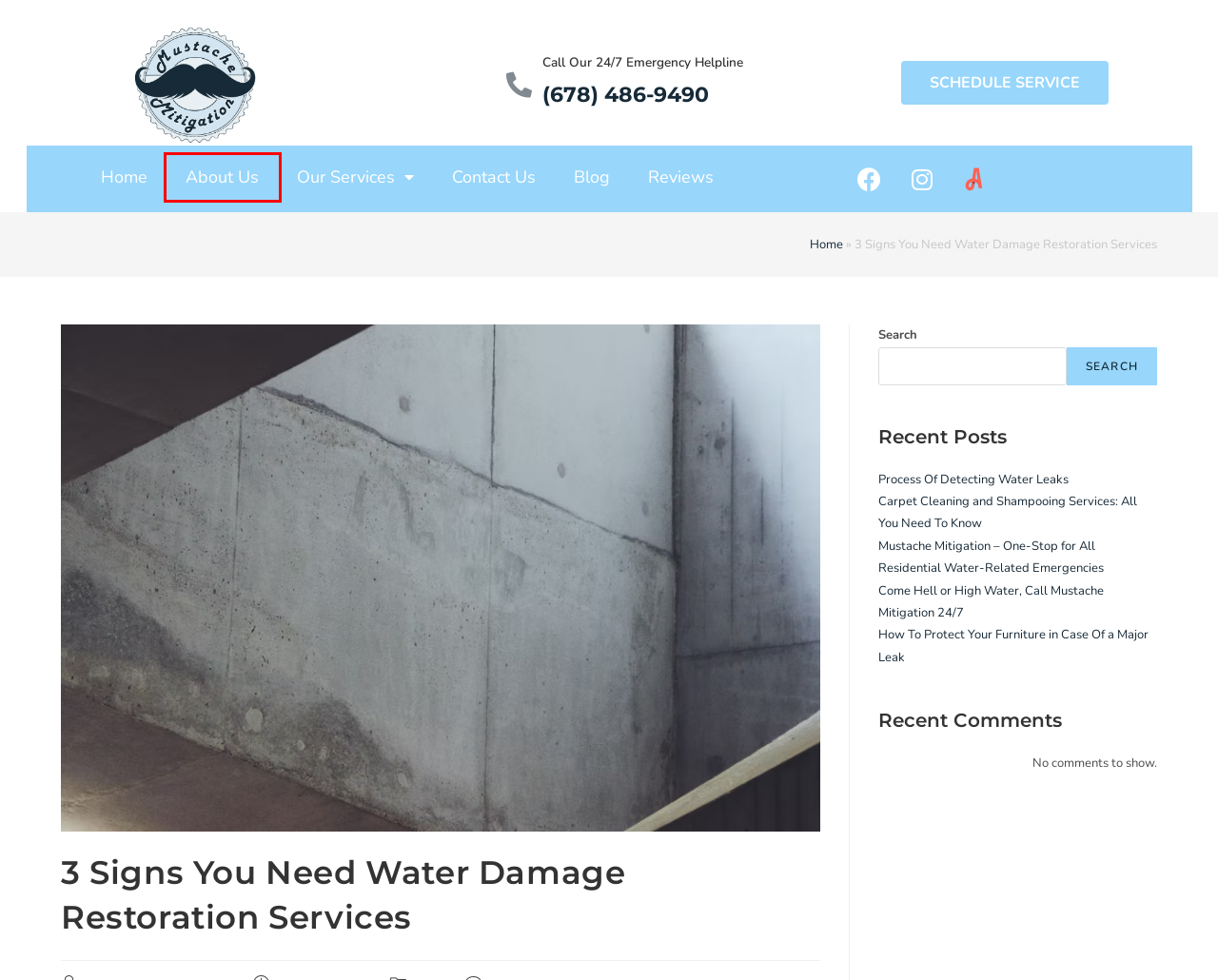You see a screenshot of a webpage with a red bounding box surrounding an element. Pick the webpage description that most accurately represents the new webpage after interacting with the element in the red bounding box. The options are:
A. How To Protect Your Furniture in Case Of a Major Leak - Mustache Mitigation
B. Mustache Mitigation – One-Stop for All Residential Water-Related Emergencies - Mustache Mitigation
C. Blog - Mustache Mitigation
D. Water Damage Restoration Company Monroe GA - Mustache Mitigation
E. About Mustache Mitigation - Mustache Mitigation
F. Carpet Cleaning and Shampooing Services: All You Need To Know - Mustache Mitigation
G. Contact Mustache Mitigation - Mustache Mitigation
H. Water Damage and Restoration Service Monroe GA - Mustache Mitigation

E